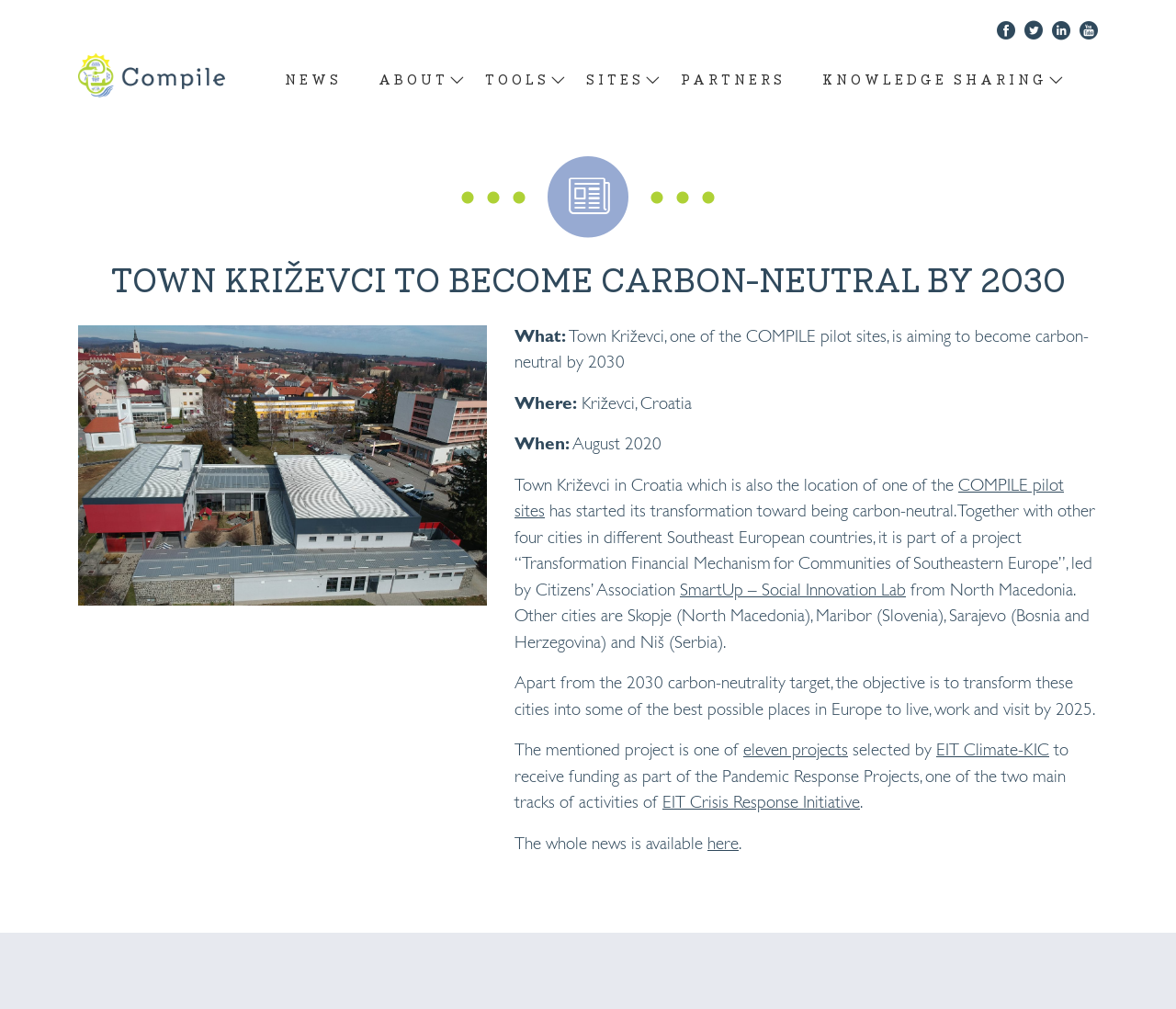Using the element description provided, determine the bounding box coordinates in the format (top-left x, top-left y, bottom-right x, bottom-right y). Ensure that all values are floating point numbers between 0 and 1. Element description: COMPILE pilot sites

[0.438, 0.473, 0.905, 0.516]